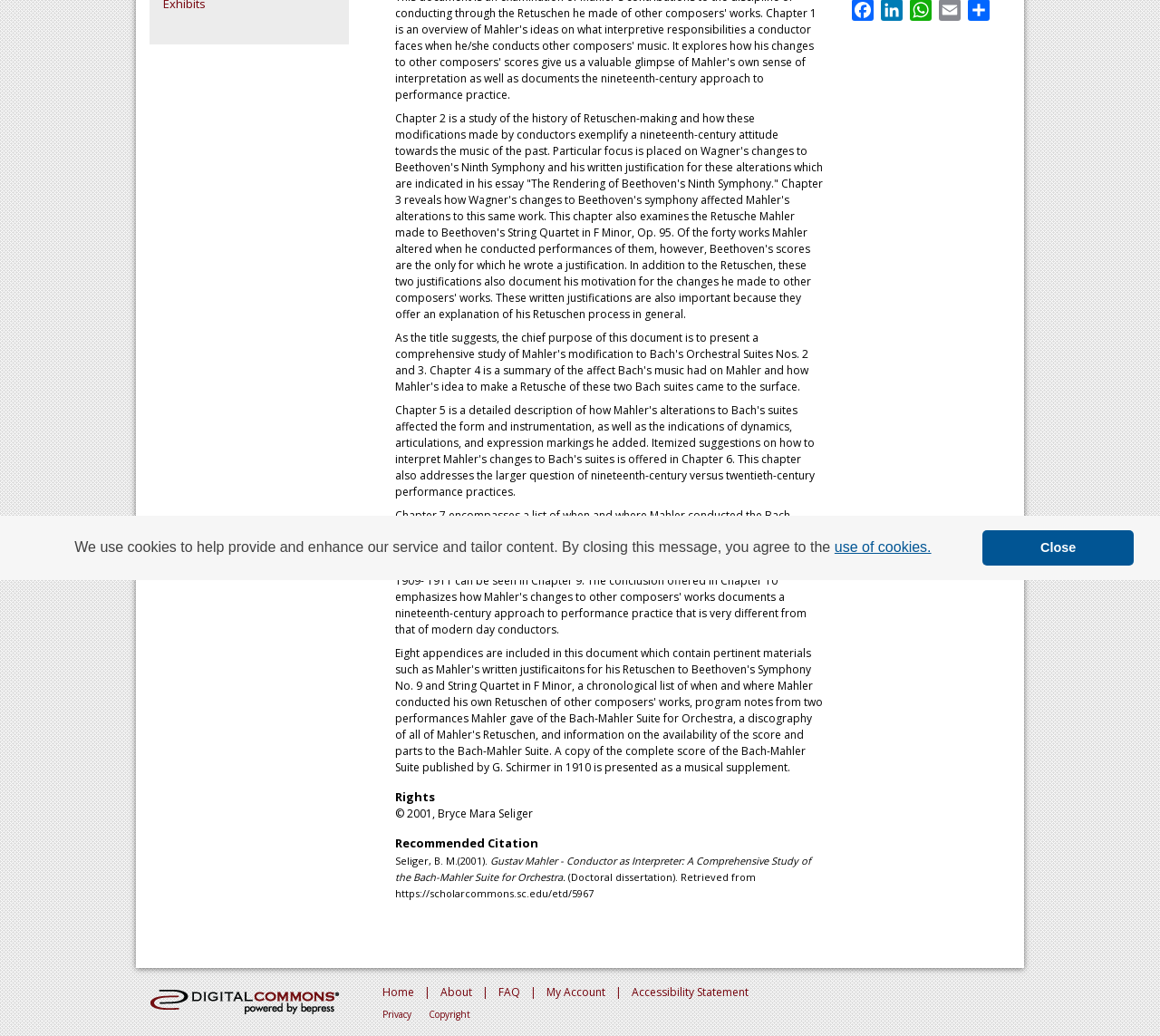Identify the coordinates of the bounding box for the element described below: "My Account". Return the coordinates as four float numbers between 0 and 1: [left, top, right, bottom].

[0.471, 0.95, 0.522, 0.965]